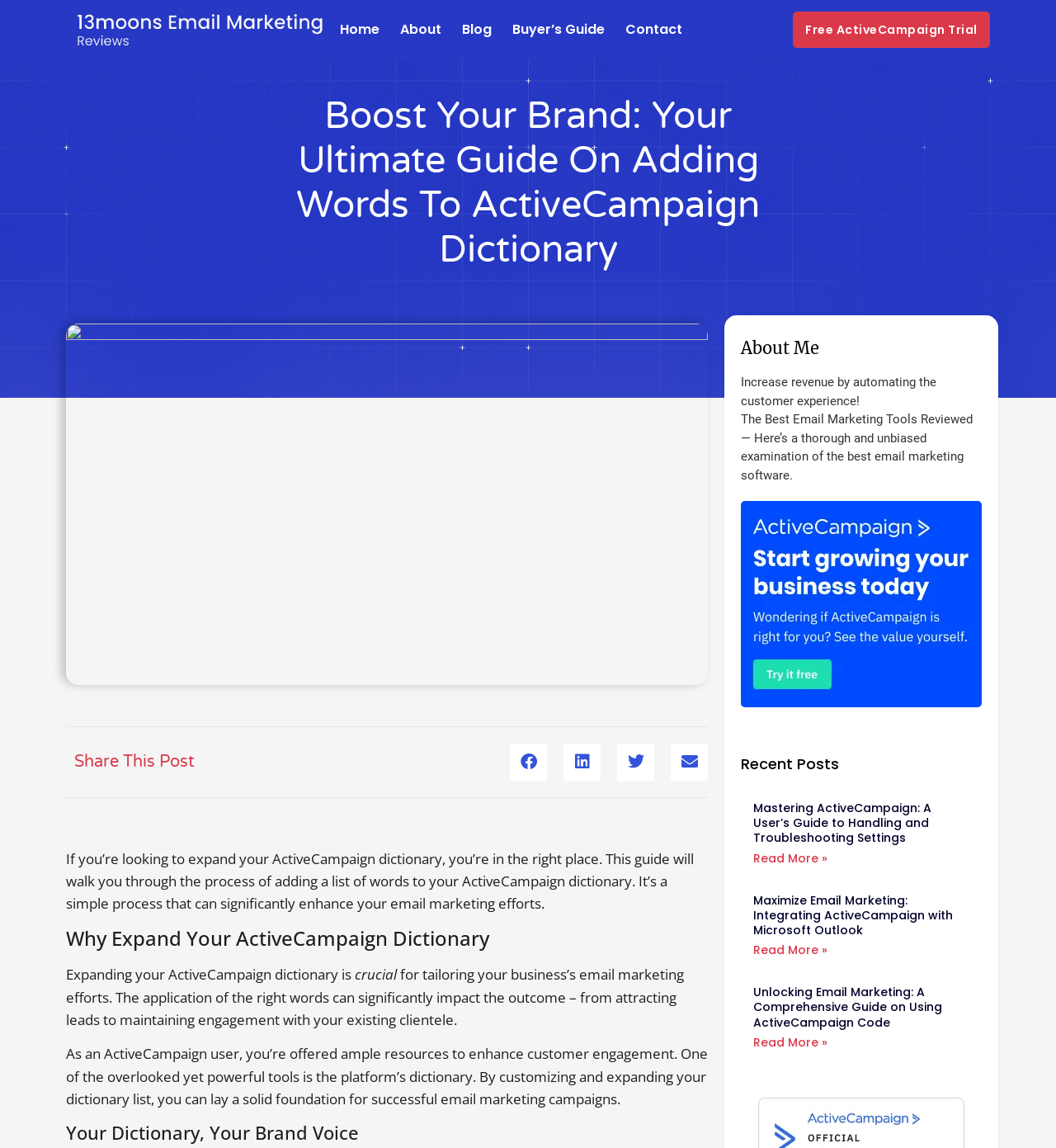Generate the text content of the main heading of the webpage.

Boost Your Brand: Your Ultimate Guide On Adding Words To ActiveCampaign Dictionary